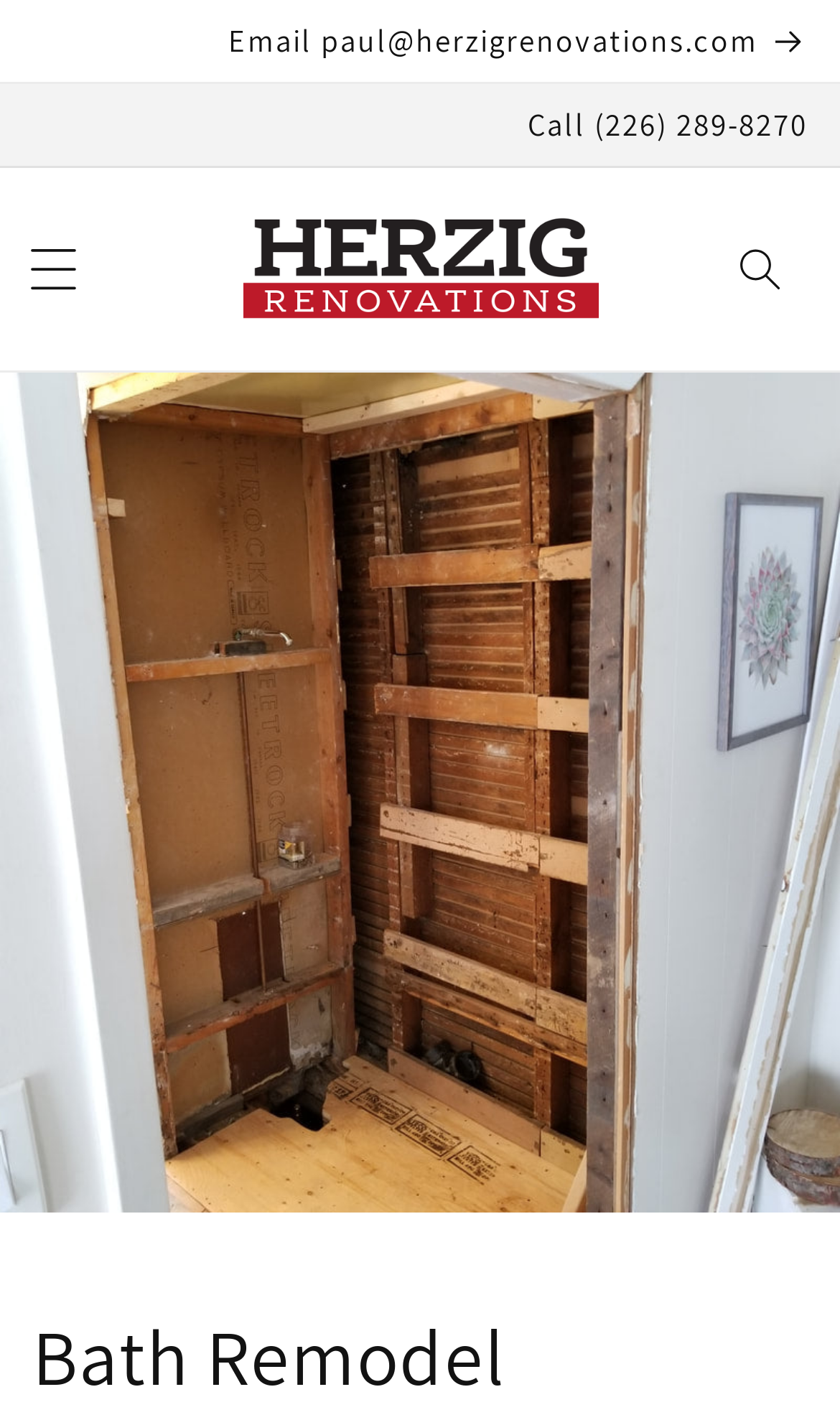What is the name of the company?
Provide a comprehensive and detailed answer to the question.

I found the company name by looking at the 'link' element with the text 'Herzig Renovations', which is also accompanied by an 'image' element with the same name.